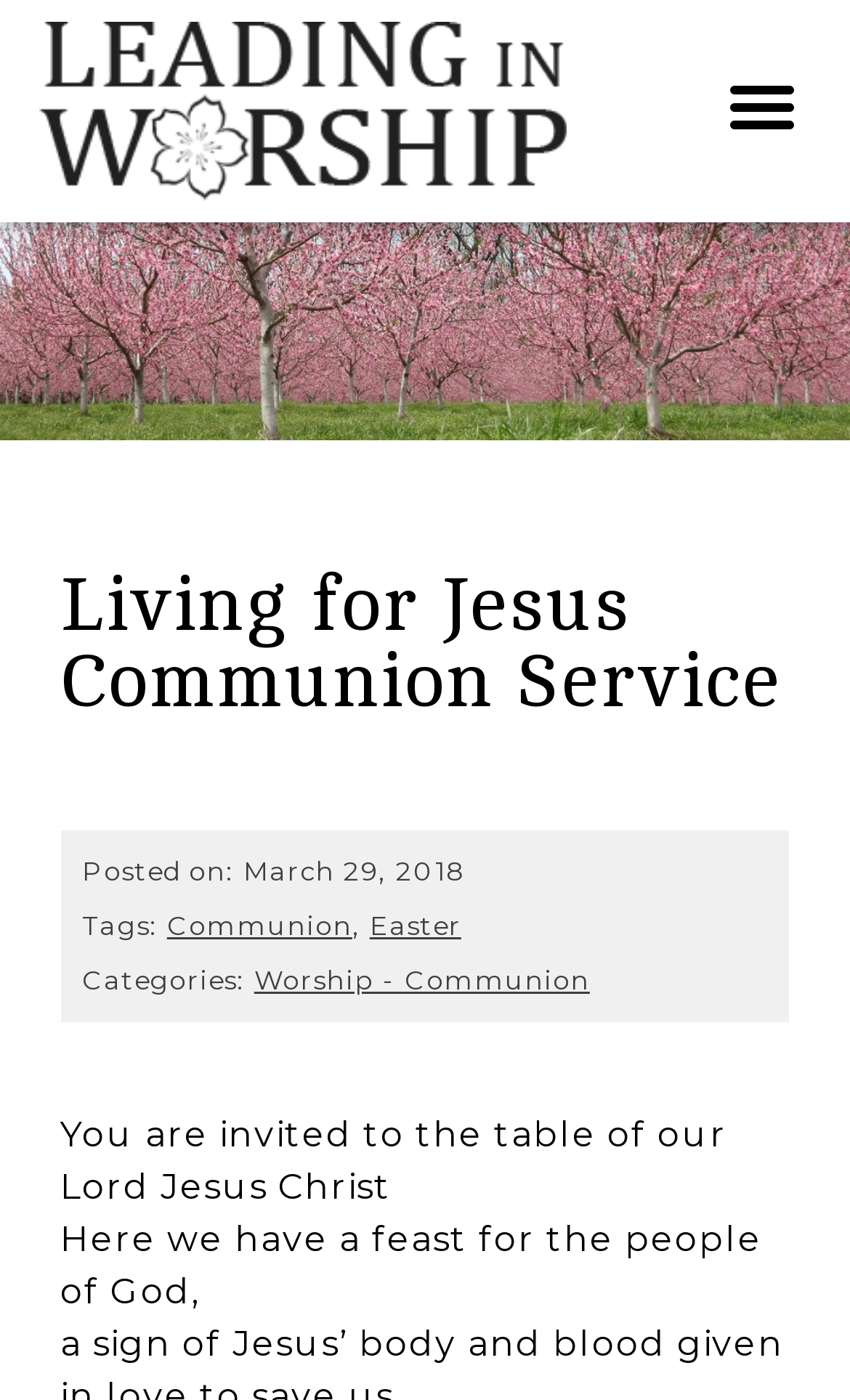Identify the bounding box of the UI element that matches this description: "Communion".

[0.196, 0.649, 0.414, 0.673]